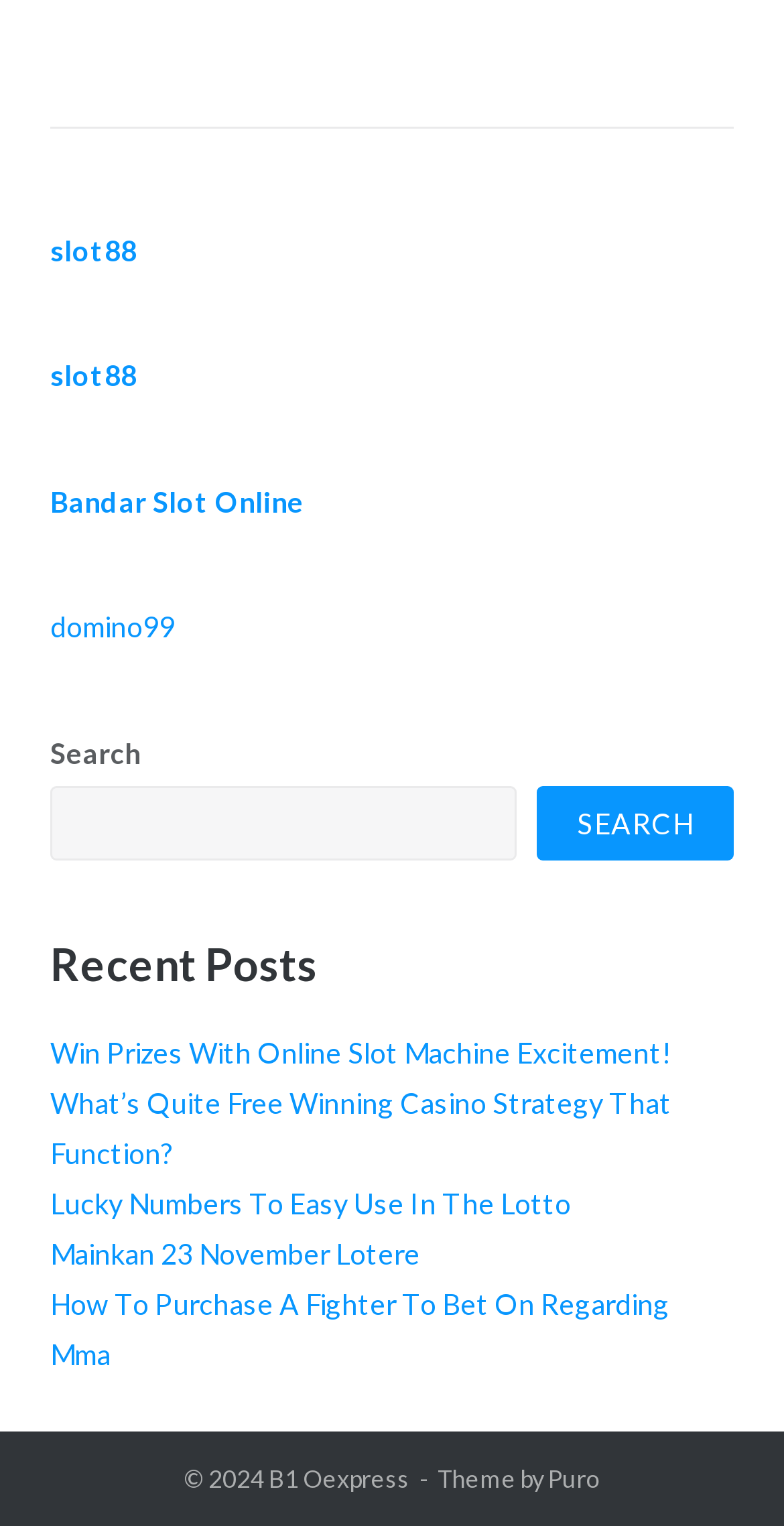Highlight the bounding box of the UI element that corresponds to this description: "parent_node: SEARCH name="s"".

[0.064, 0.515, 0.659, 0.564]